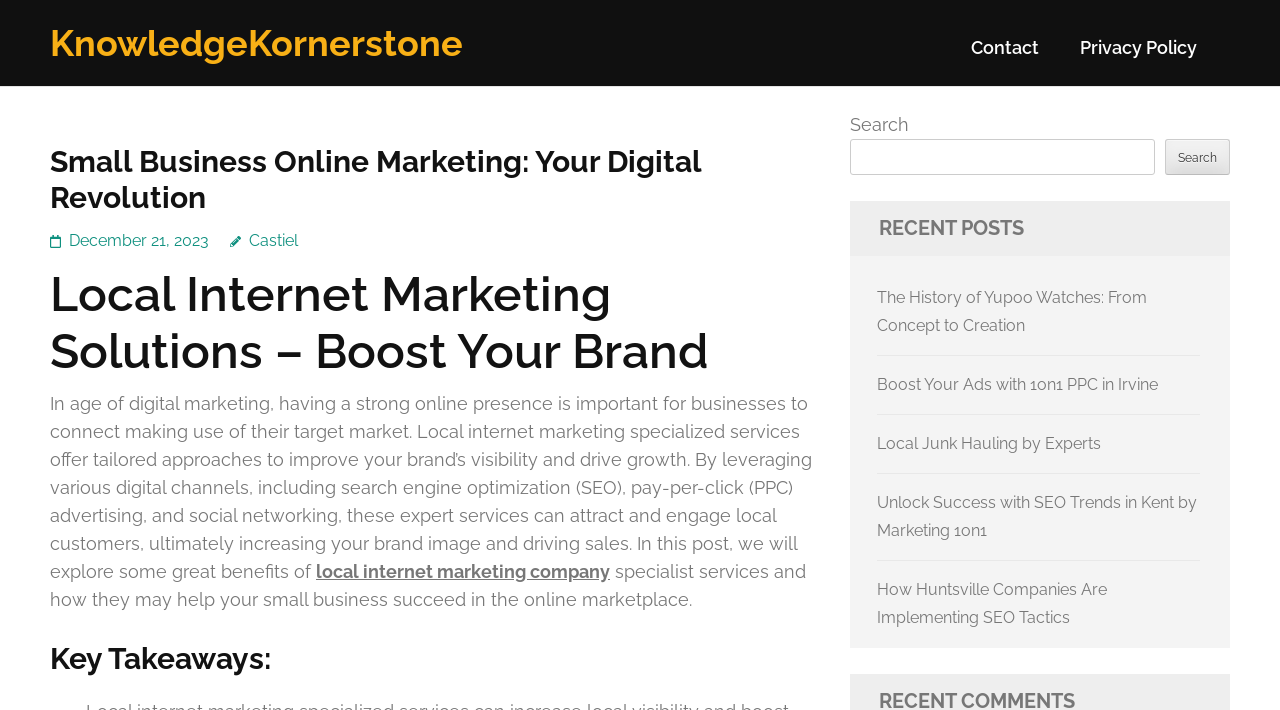Given the element description "Privacy Policy", identify the bounding box of the corresponding UI element.

[0.844, 0.052, 0.935, 0.107]